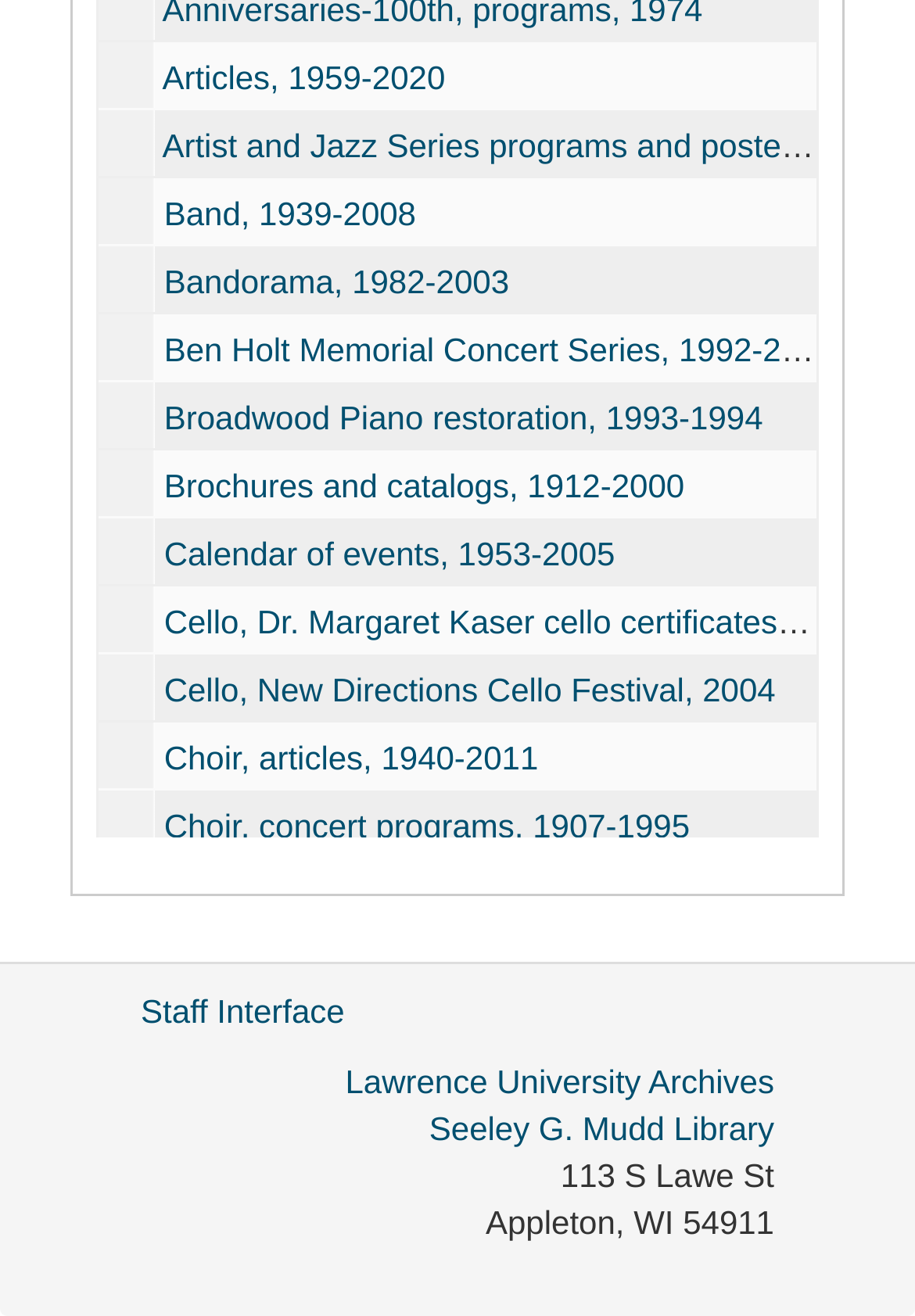Show the bounding box coordinates for the element that needs to be clicked to execute the following instruction: "Click on 'Articles, 1959-2020'". Provide the coordinates in the form of four float numbers between 0 and 1, i.e., [left, top, right, bottom].

[0.177, 0.044, 0.487, 0.073]